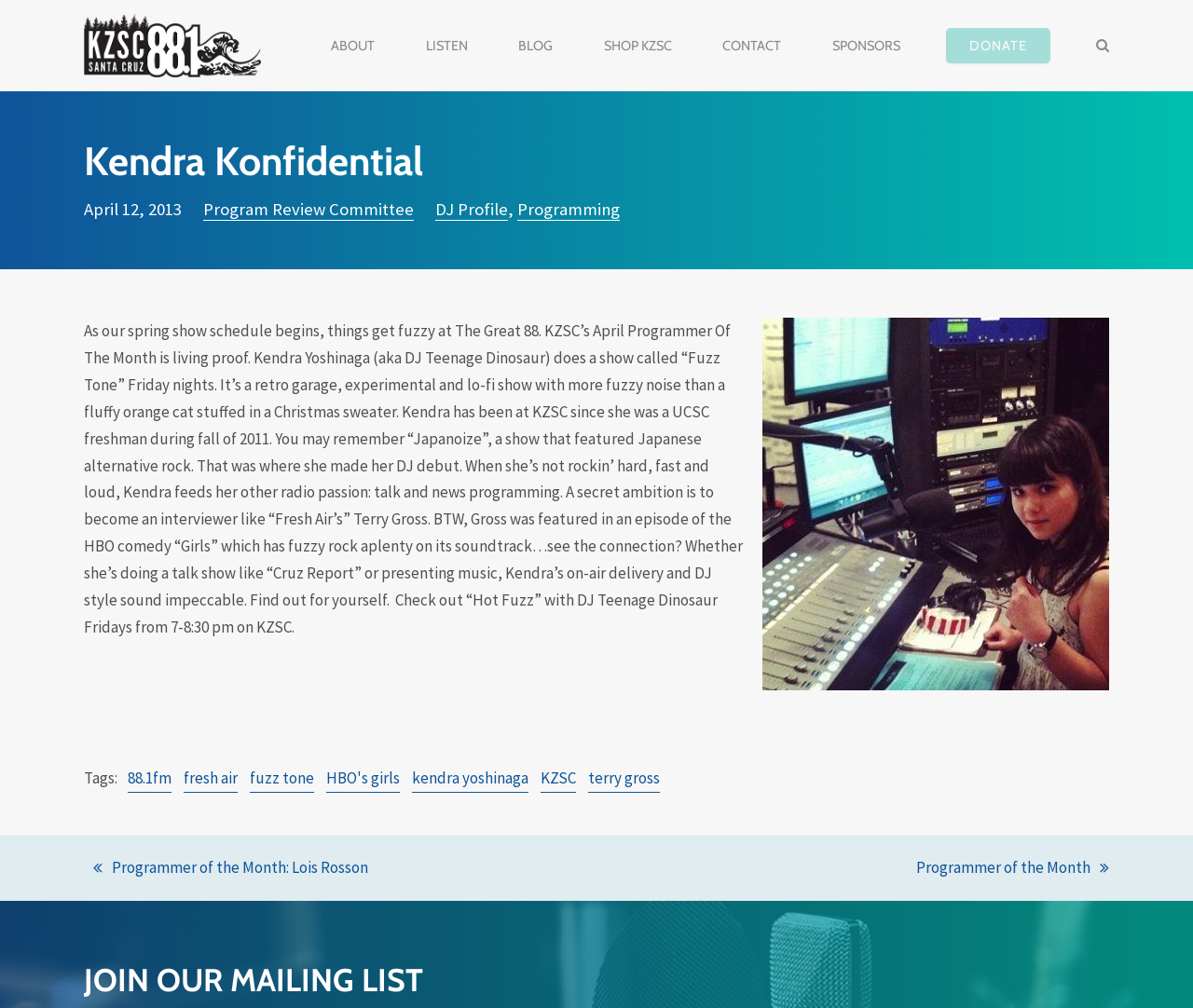Could you highlight the region that needs to be clicked to execute the instruction: "Click the ABOUT link"?

[0.266, 0.018, 0.326, 0.073]